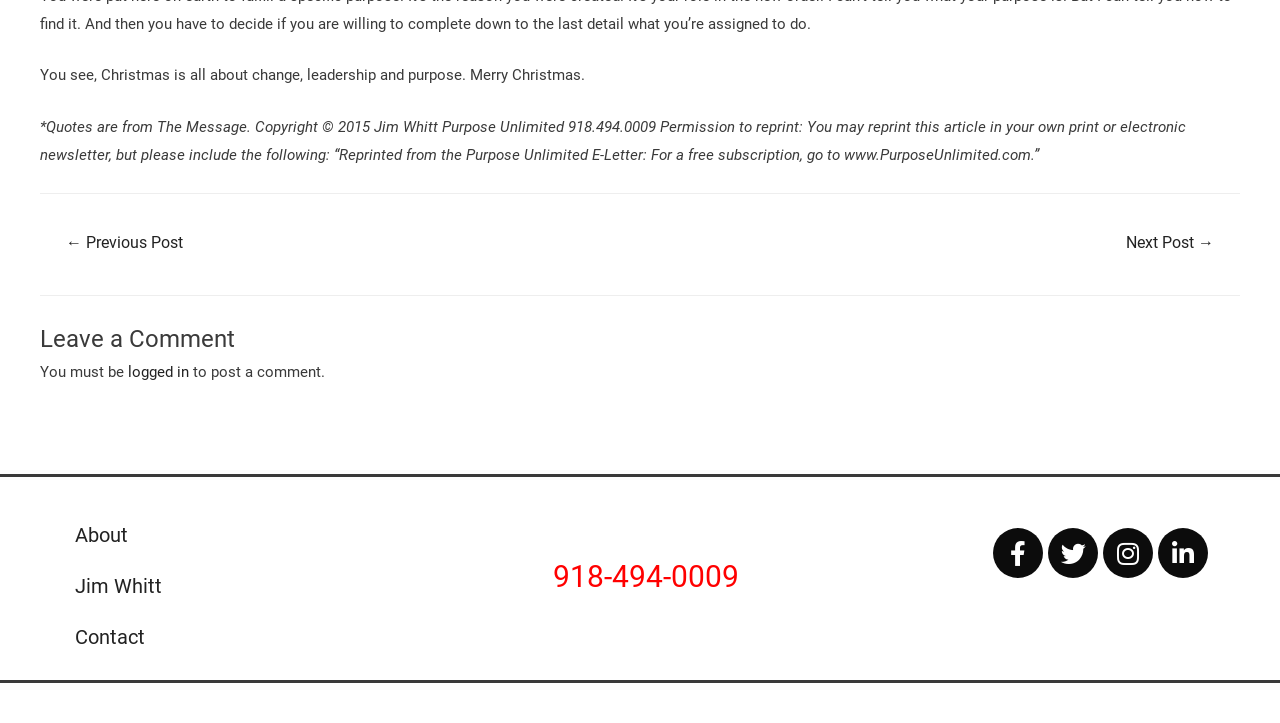Find the bounding box coordinates of the element to click in order to complete the given instruction: "visit about page."

[0.059, 0.723, 0.1, 0.756]